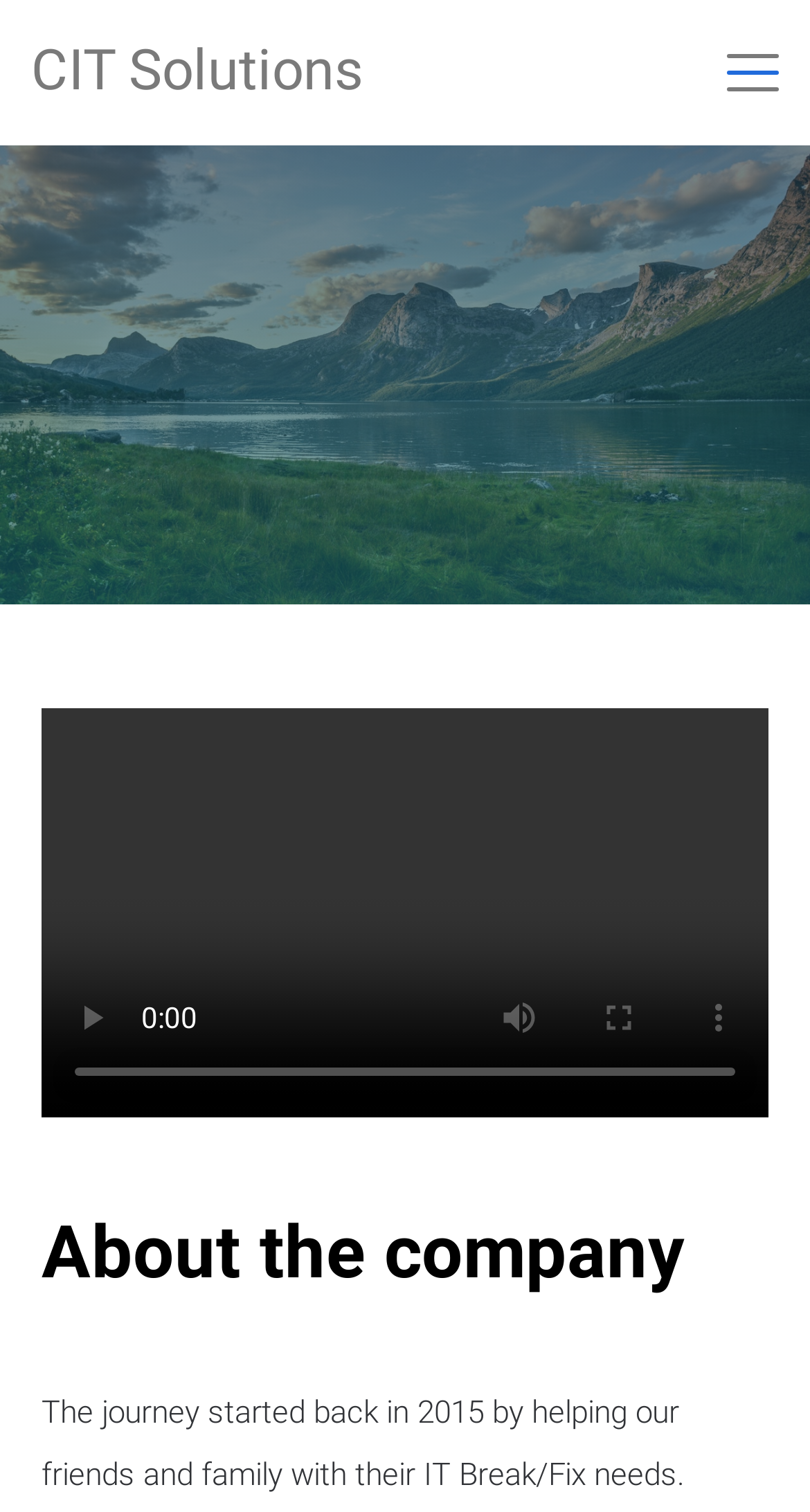Illustrate the webpage with a detailed description.

The webpage is about CIT Solutions, with a prominent link to the company's main page at the top left corner. On the top right corner, there is a menu link that can be expanded. 

Below the top section, there is a heading that reads "About the company", which takes up most of the width of the page. 

Underneath the heading, there are several buttons and controls related to a video player. From left to right, there are buttons to play, mute, enter full screen, and show more media controls. However, all of these buttons are currently disabled. 

Below the buttons, there is a horizontal slider that allows users to scrub through the video timeline, but it is also currently disabled. The slider displays the elapsed time of the video, which is currently at 0:00.